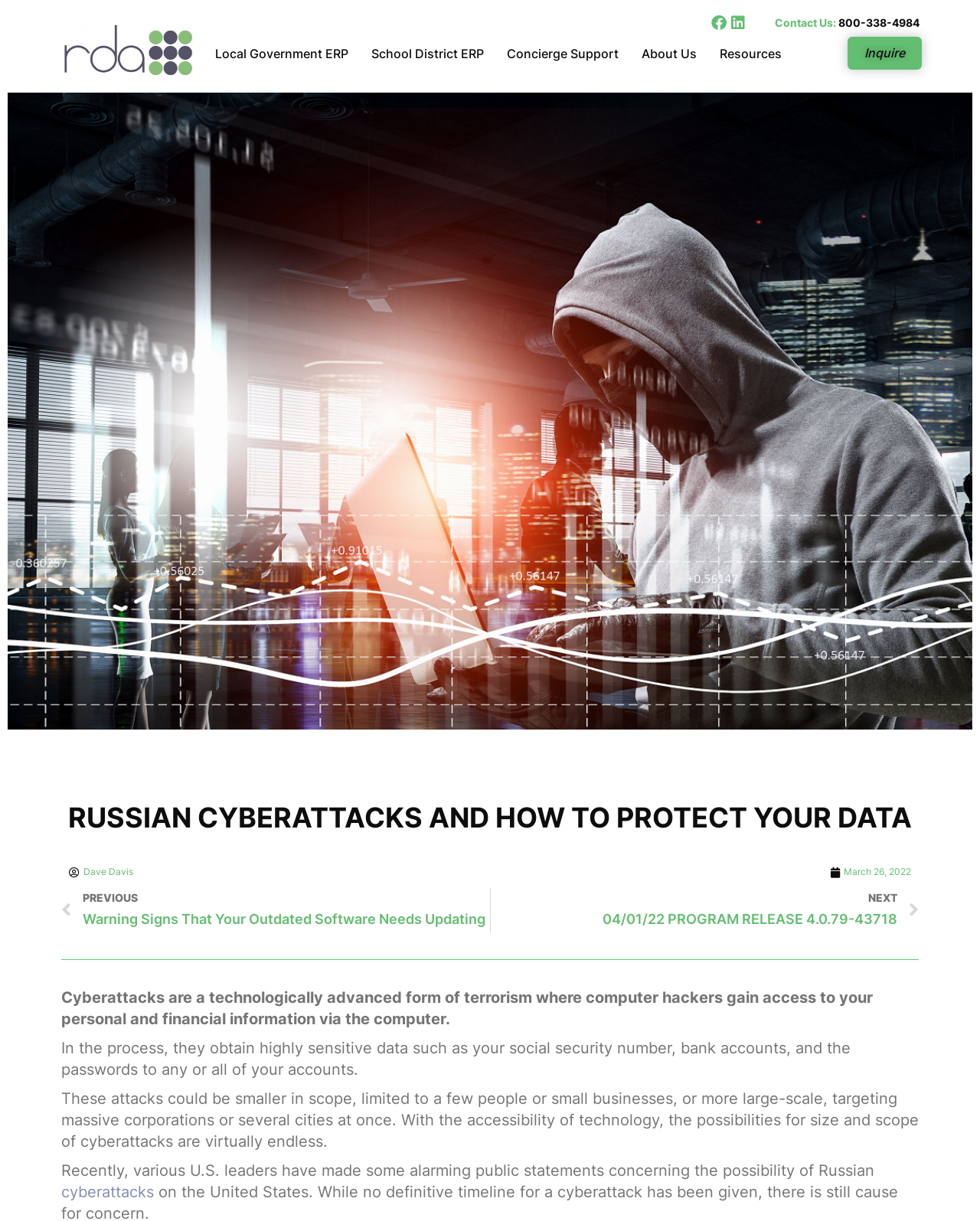Find the bounding box coordinates of the element's region that should be clicked in order to follow the given instruction: "go to home page". The coordinates should consist of four float numbers between 0 and 1, i.e., [left, top, right, bottom].

None